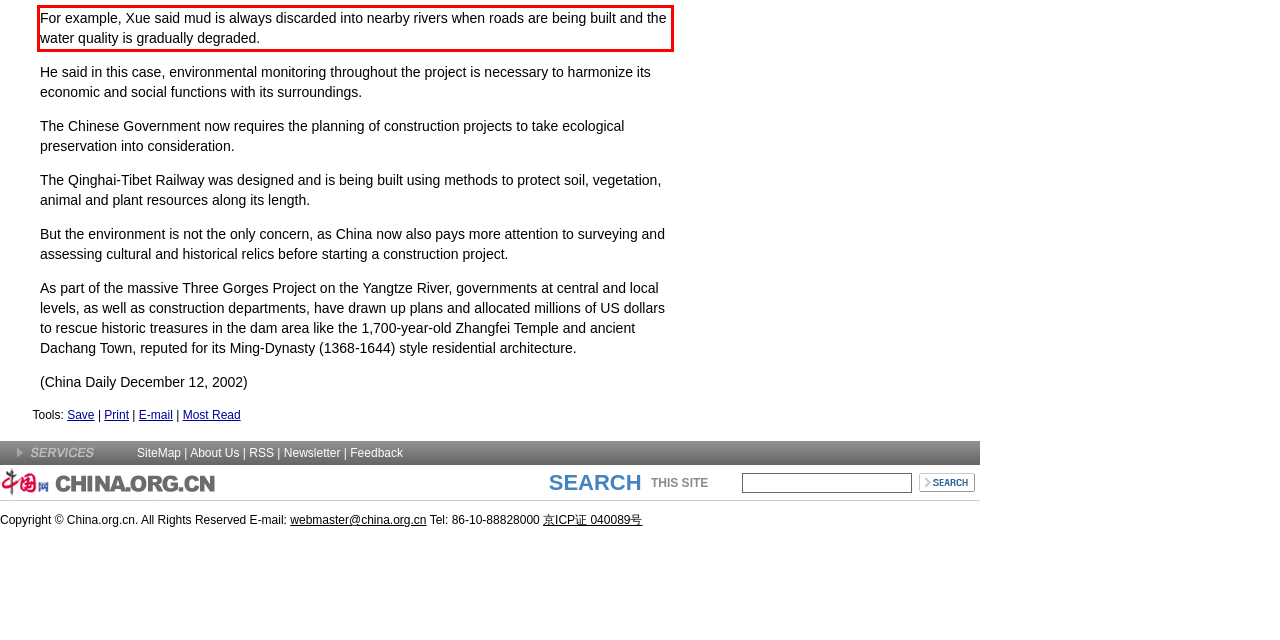There is a UI element on the webpage screenshot marked by a red bounding box. Extract and generate the text content from within this red box.

For example, Xue said mud is always discarded into nearby rivers when roads are being built and the water quality is gradually degraded.